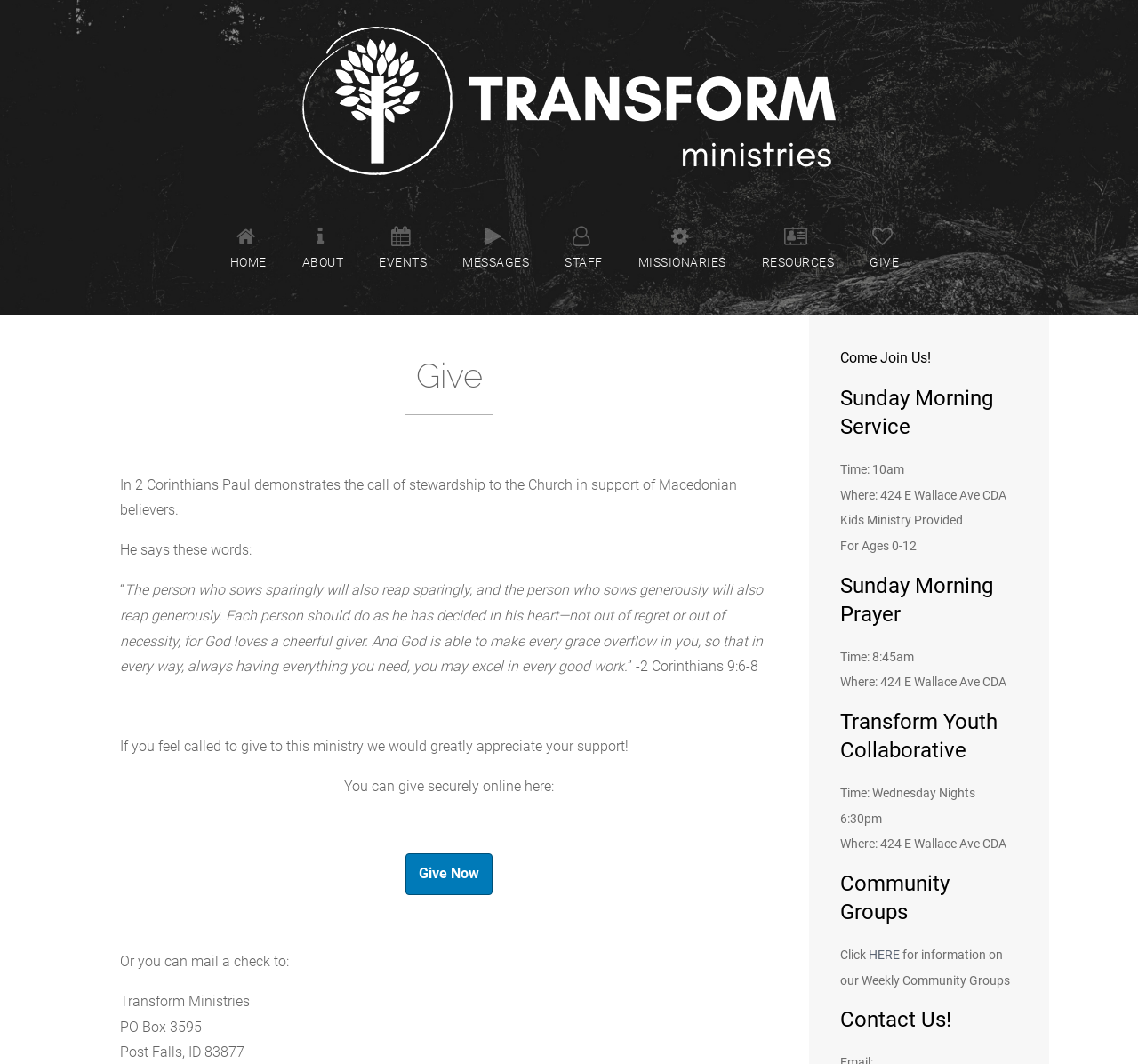Provide a one-word or brief phrase answer to the question:
What is the theme of the Bible verse quoted?

Stewardship